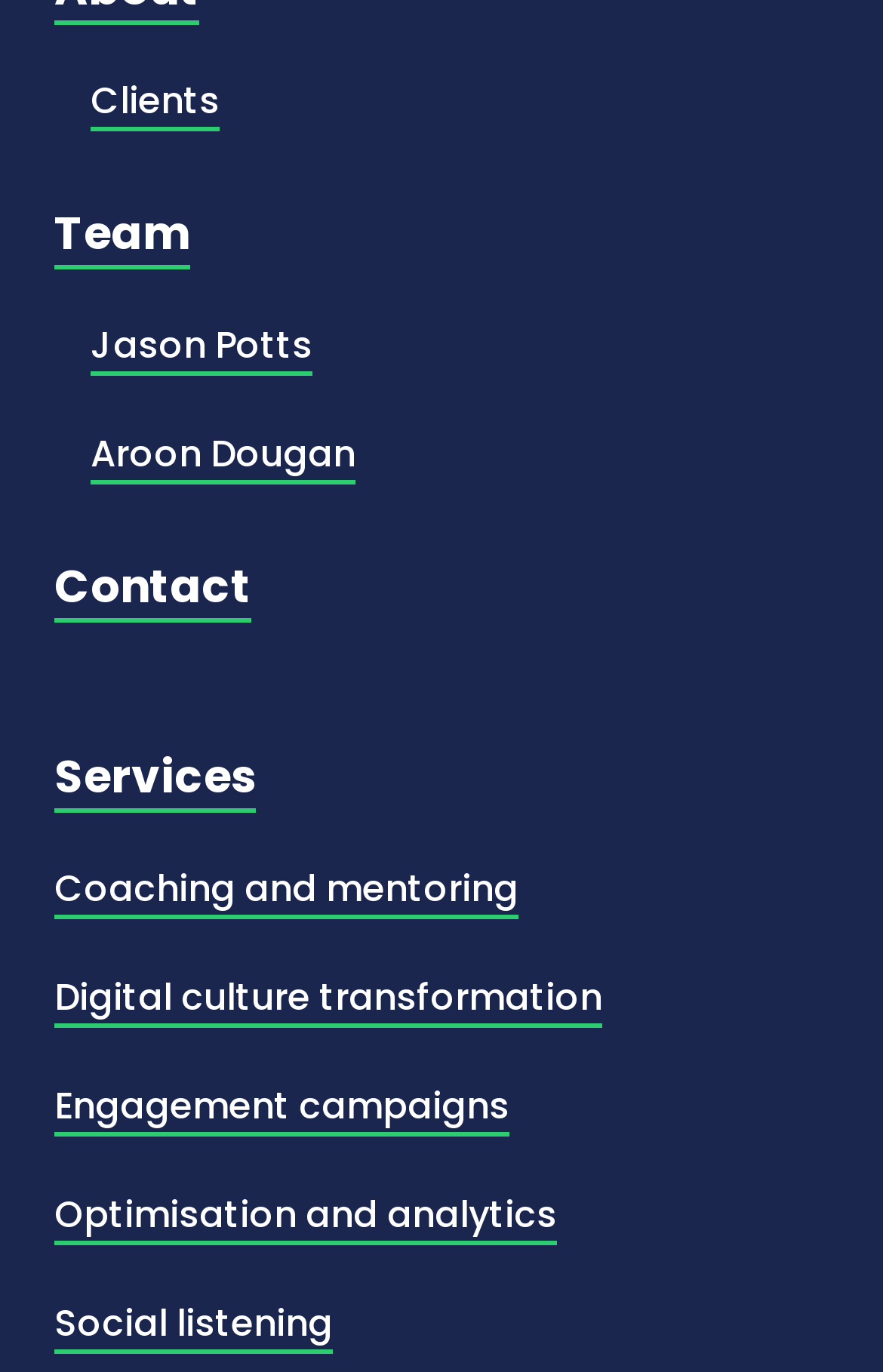Can you find the bounding box coordinates for the UI element given this description: "Optimisation and analytics"? Provide the coordinates as four float numbers between 0 and 1: [left, top, right, bottom].

[0.062, 0.866, 0.631, 0.908]